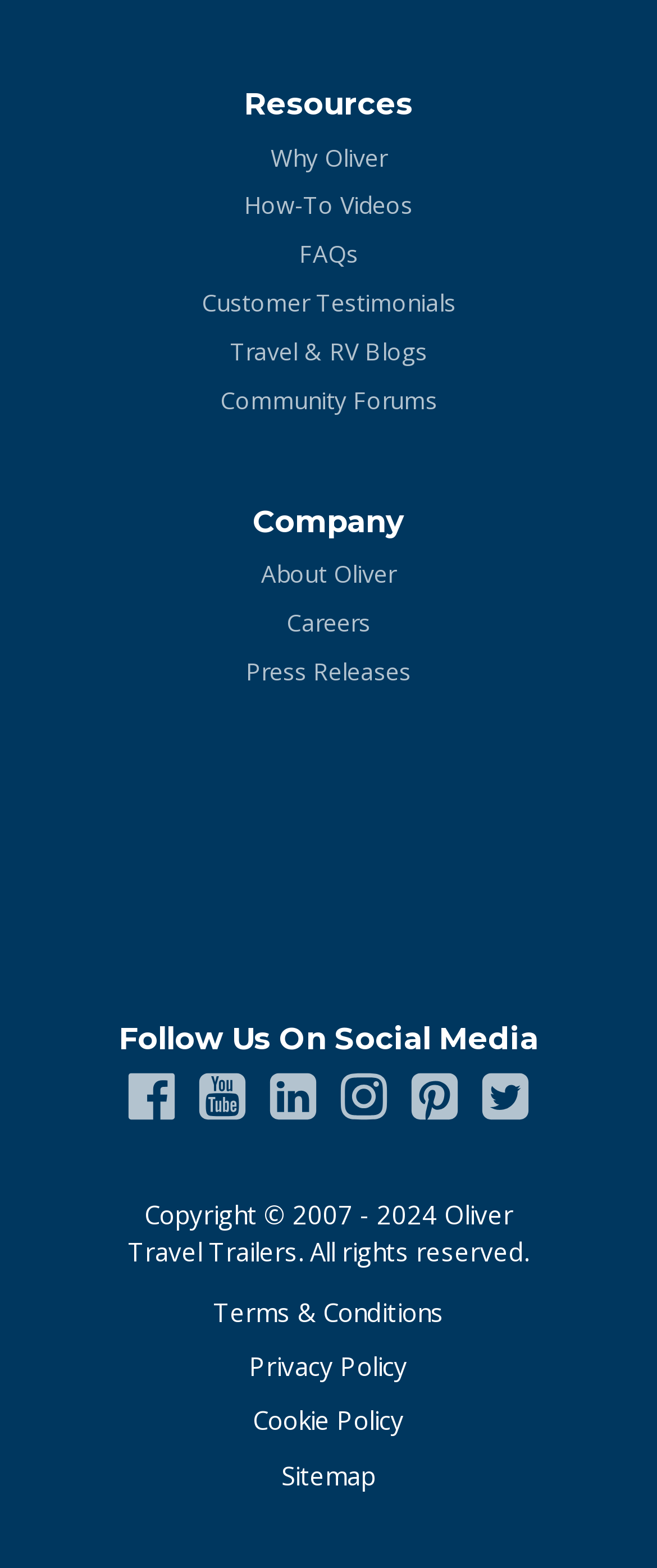Answer the following query with a single word or phrase:
What is the image description above 'Careers'?

Made In Tennessee